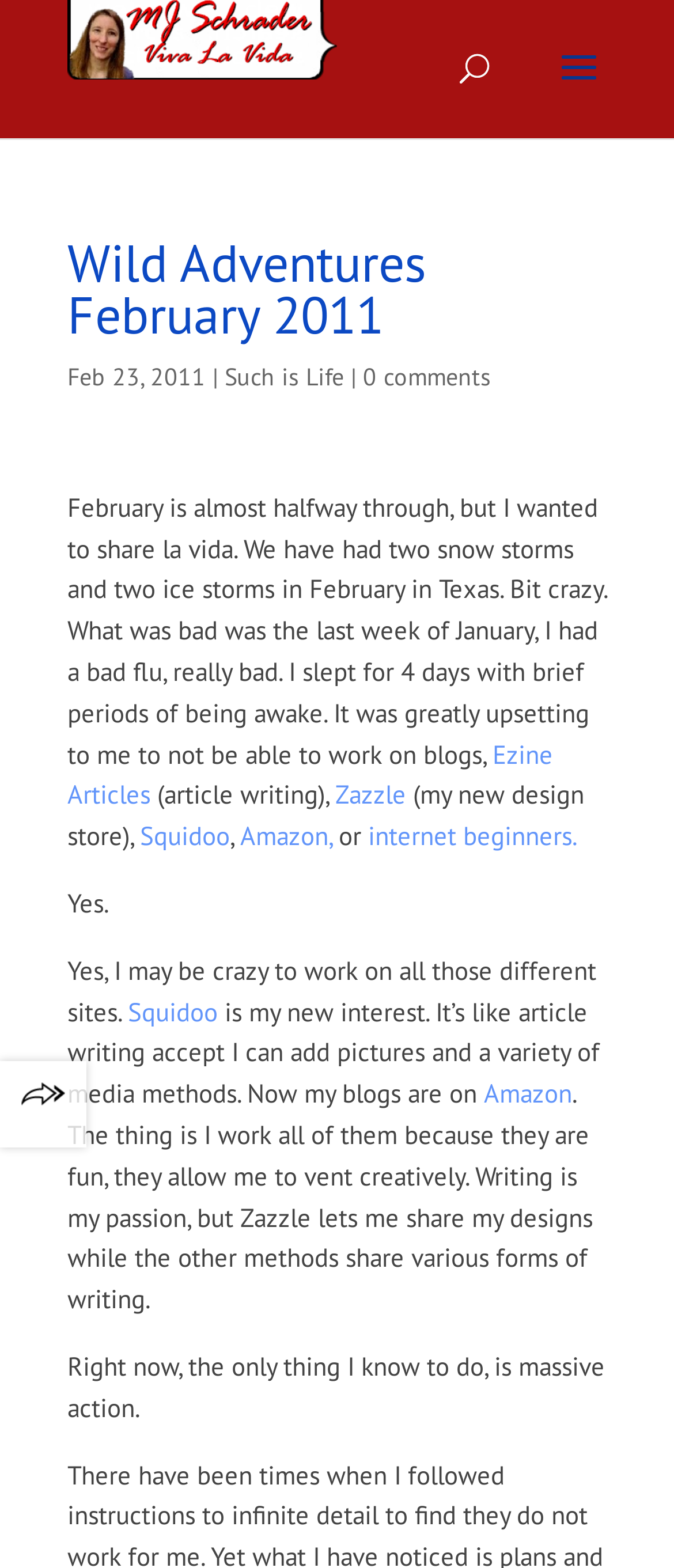Identify and provide the main heading of the webpage.

Wild Adventures February 2011